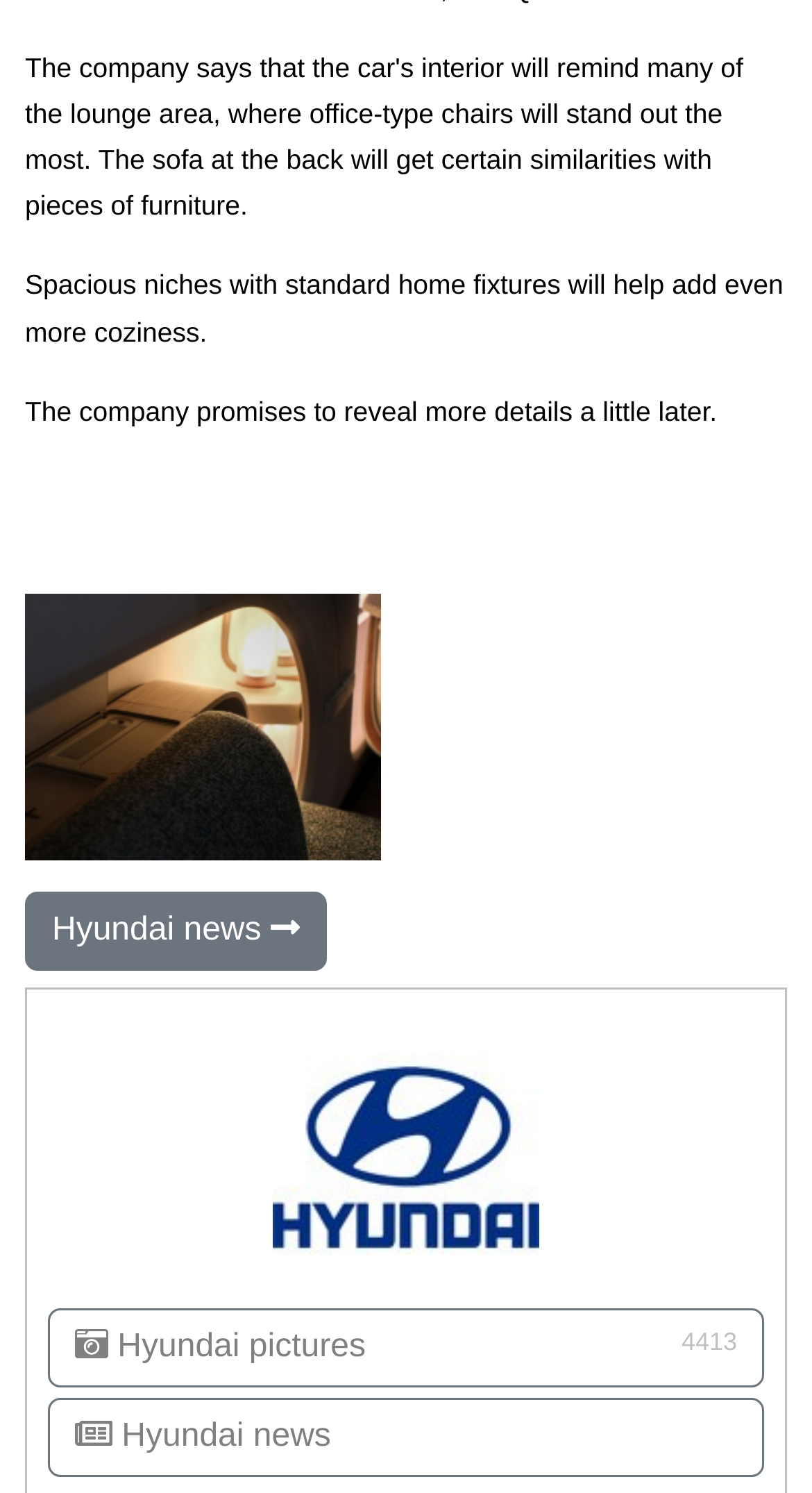What is the topic of the news article?
Refer to the image and offer an in-depth and detailed answer to the question.

Based on the text content of the webpage, specifically the link 'New Hyundai Ioniq 7 revealed its design', it can be inferred that the topic of the news article is related to the Hyundai Ioniq 7.